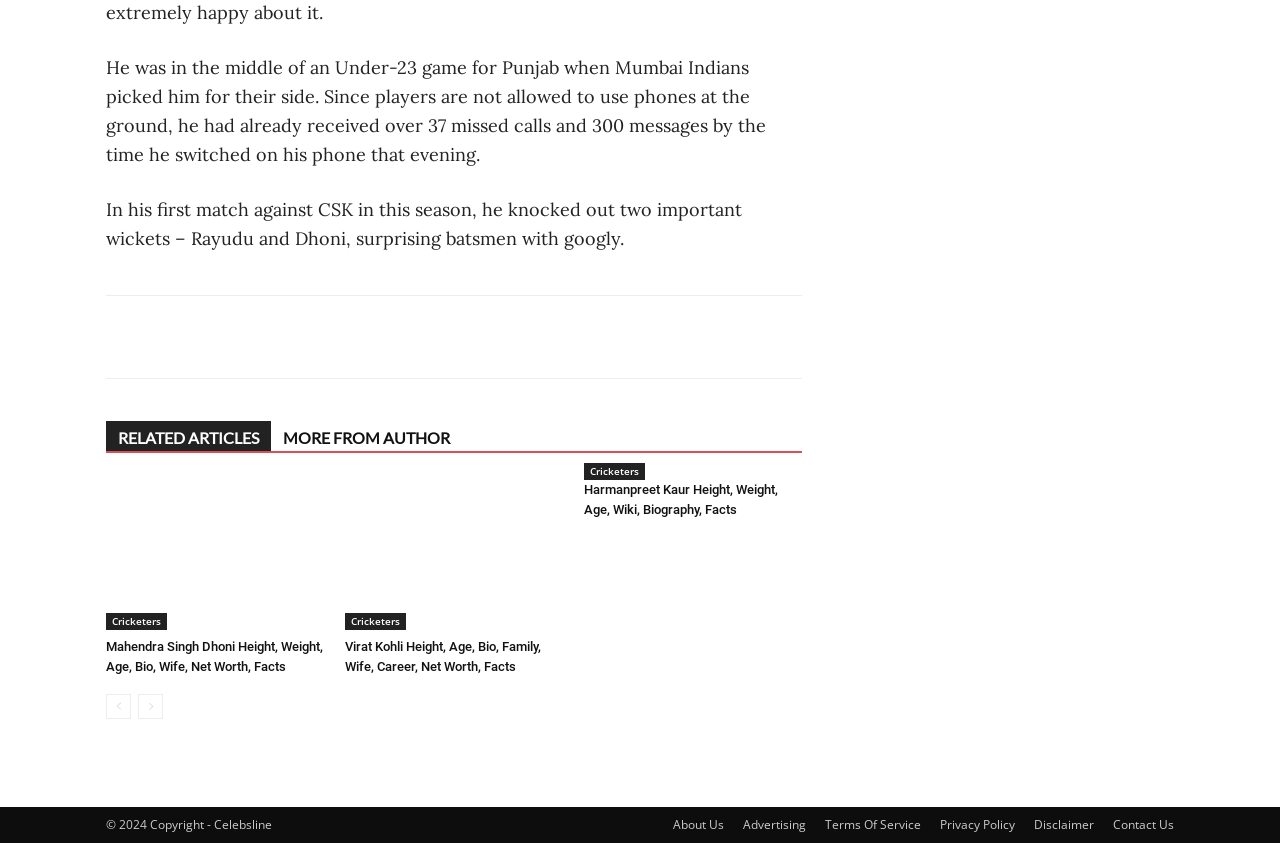How many social media links are present in the footer?
Carefully examine the image and provide a detailed answer to the question.

The footer section contains links to Facebook, Twitter, Pinterest, WhatsApp, Telegram, and another unknown platform, making a total of 6 social media links.